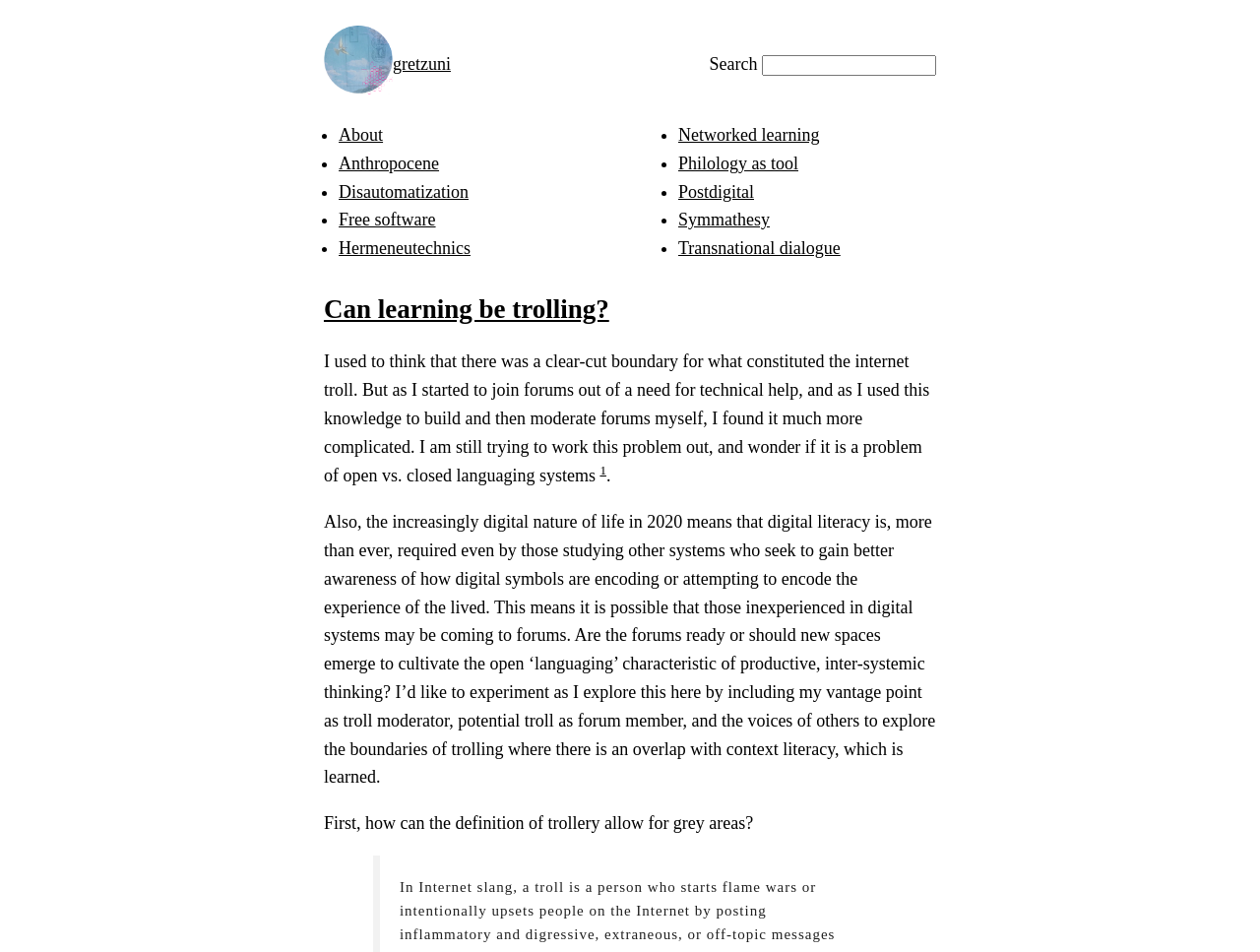Please identify the coordinates of the bounding box that should be clicked to fulfill this instruction: "Go to the About page".

[0.269, 0.131, 0.304, 0.152]